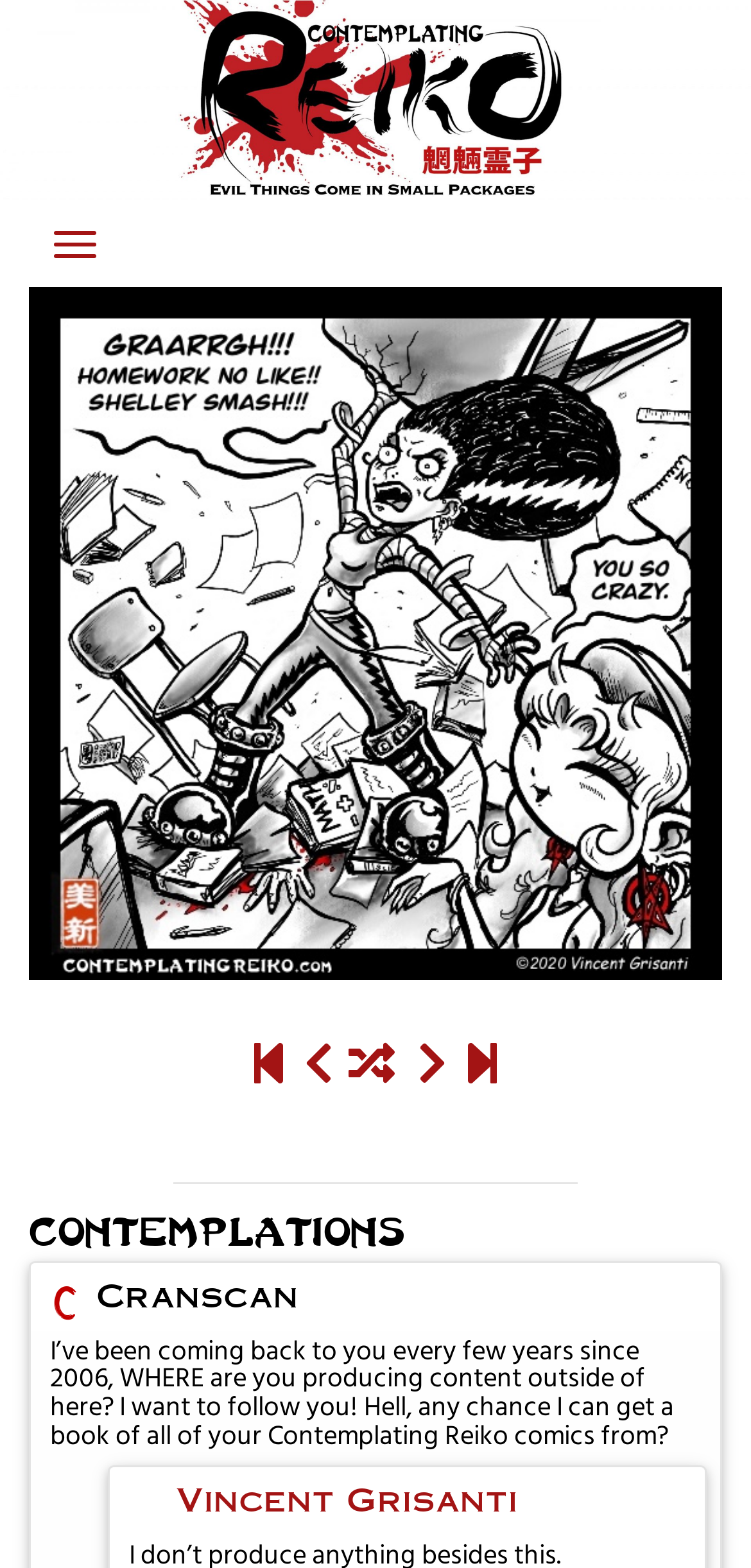Predict the bounding box coordinates of the area that should be clicked to accomplish the following instruction: "Click on Cranscan link". The bounding box coordinates should consist of four float numbers between 0 and 1, i.e., [left, top, right, bottom].

[0.128, 0.814, 0.397, 0.836]